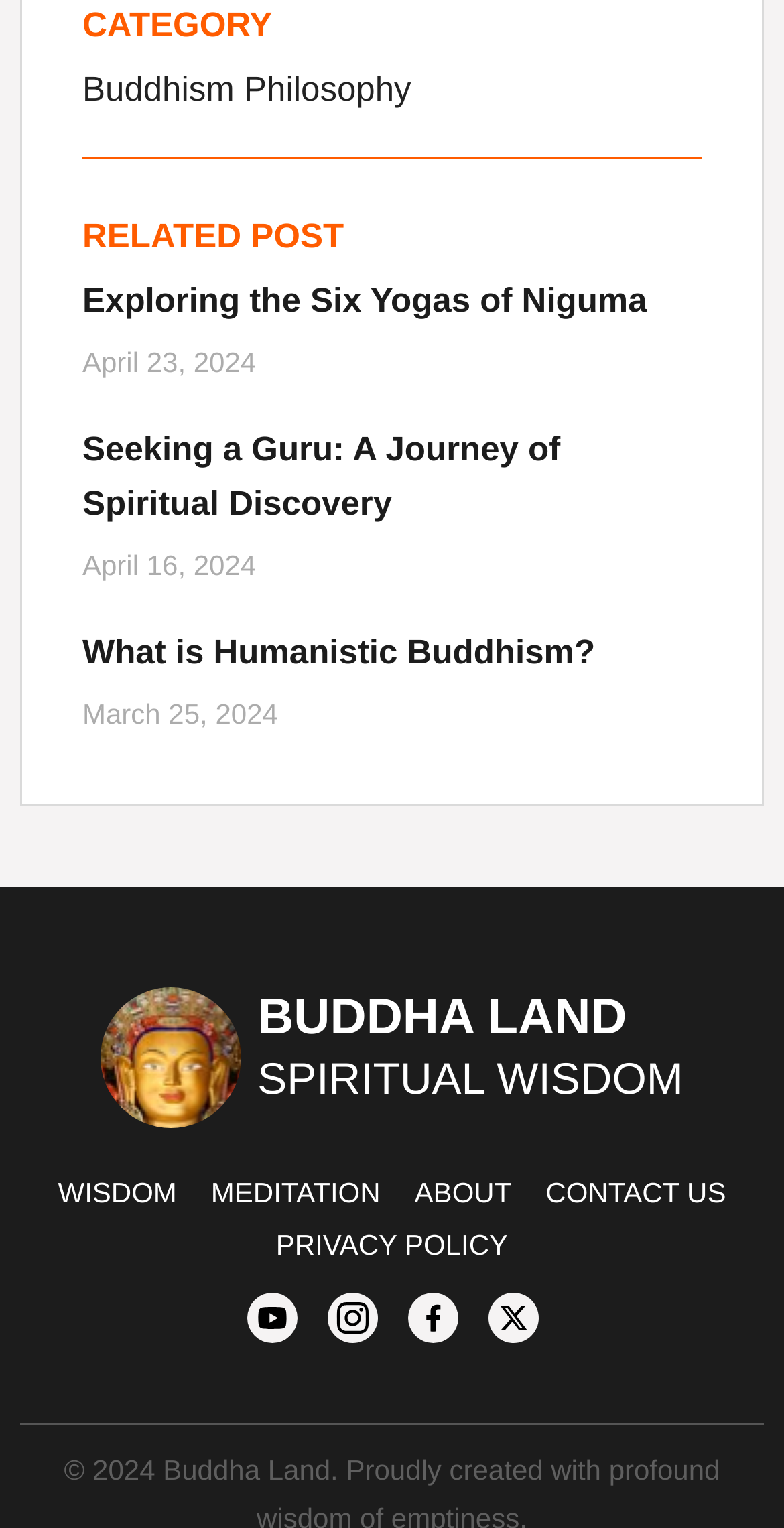Please identify the bounding box coordinates of the element that needs to be clicked to perform the following instruction: "Read the article 'Exploring the Six Yogas of Niguma'".

[0.105, 0.179, 0.895, 0.27]